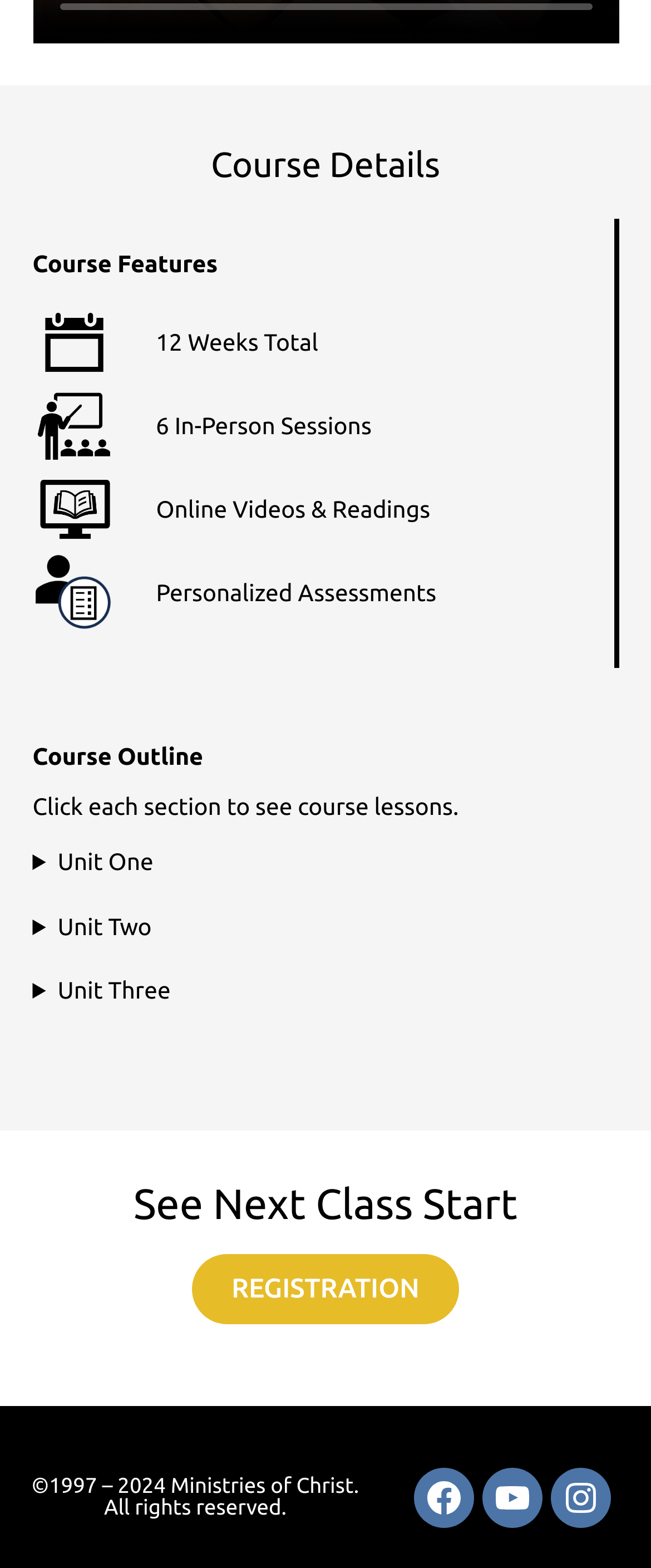Please answer the following question using a single word or phrase: What is the purpose of the slider at the top?

Video time scrubber